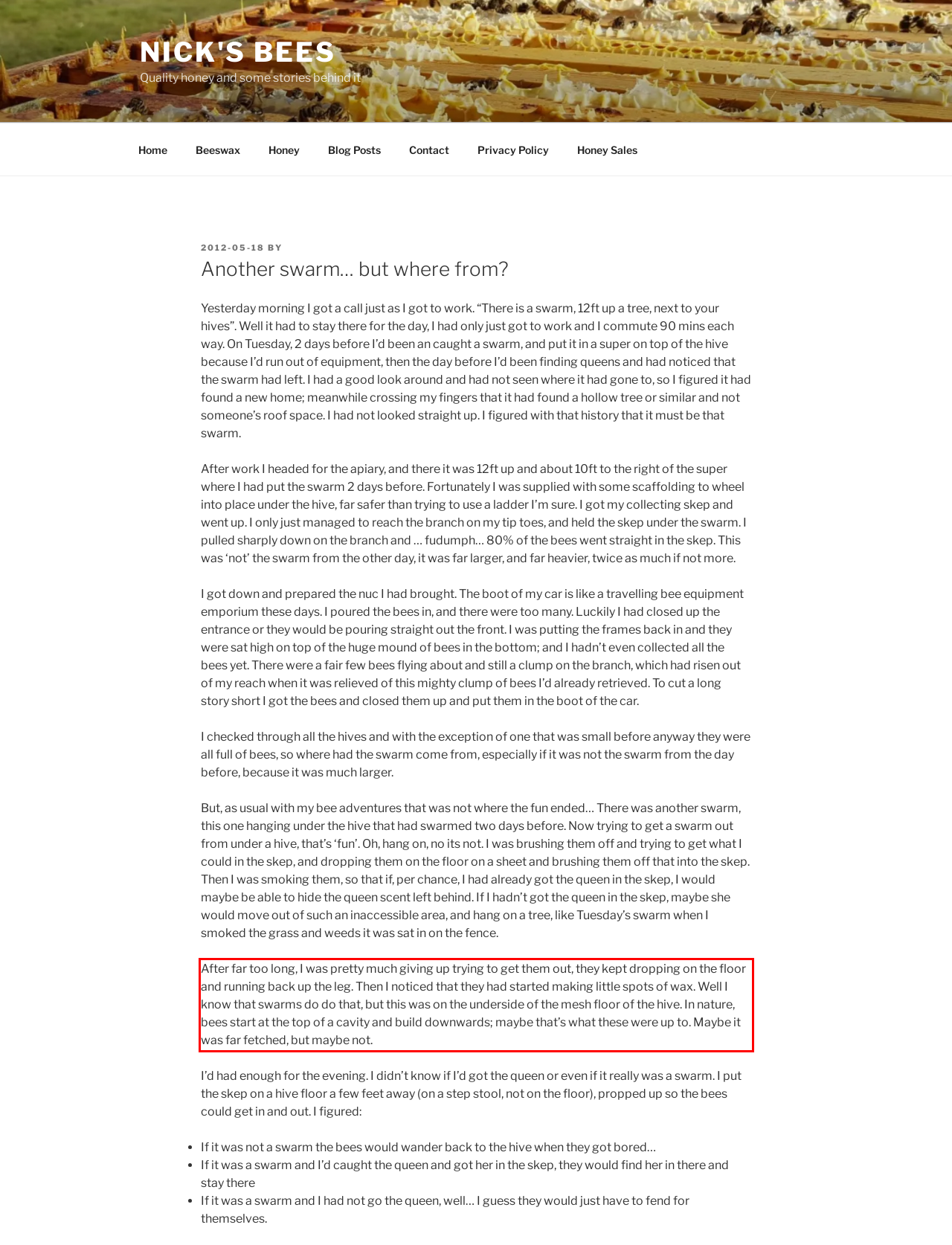Identify and transcribe the text content enclosed by the red bounding box in the given screenshot.

After far too long, I was pretty much giving up trying to get them out, they kept dropping on the floor and running back up the leg. Then I noticed that they had started making little spots of wax. Well I know that swarms do do that, but this was on the underside of the mesh floor of the hive. In nature, bees start at the top of a cavity and build downwards; maybe that’s what these were up to. Maybe it was far fetched, but maybe not.